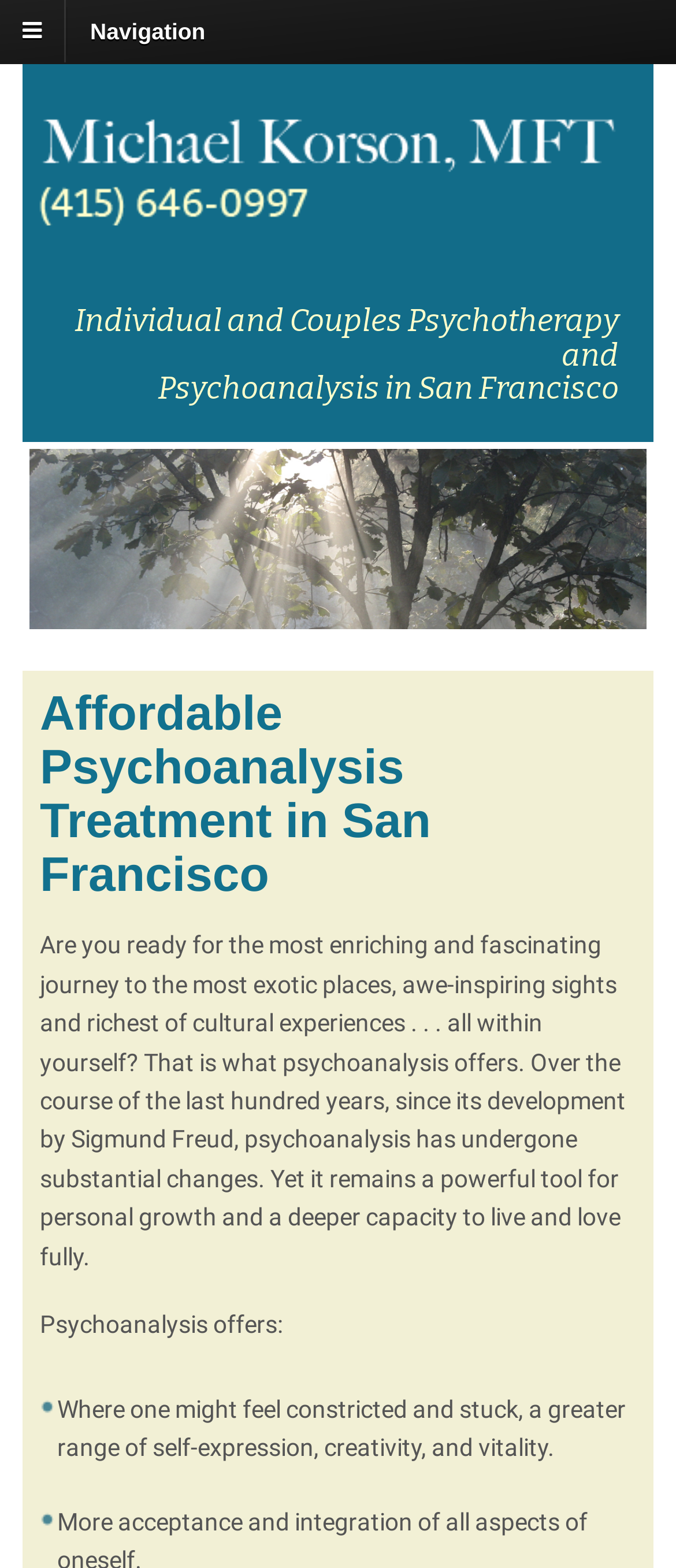Is the therapist an individual or an organization?
Answer with a single word or phrase by referring to the visual content.

Individual